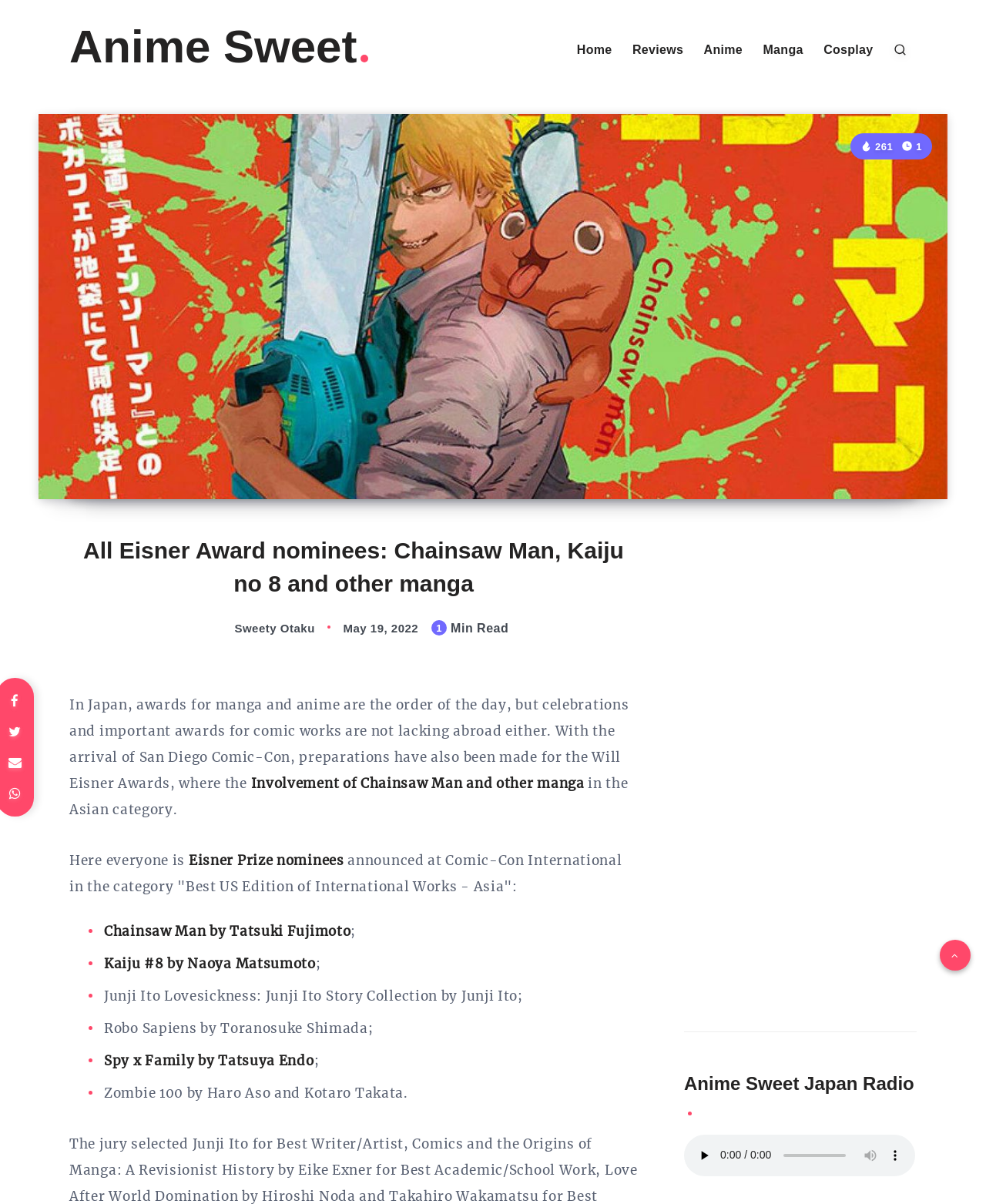Describe every aspect of the webpage comprehensively.

This webpage appears to be an article about the Eisner Award nominees, specifically focusing on manga and anime. At the top of the page, there is a header with a title "All Eisner Award nominees: Chainsaw Man, Kaiju no 8 and other manga 〜 Anime Sweet 💕" and a link to "Anime Sweet" on the left side. On the right side, there are several links to different categories, including "Home", "Reviews", "Anime", "Manga", "Cosplay", and an empty link.

Below the header, there is a section with a view count "261 Views" and a read time "1 Min Read" on the right side. The main content of the article starts with a heading "All Eisner Award nominees: Chainsaw Man, Kaiju no 8 and other manga" followed by a link to "Sweety Otaku" and a timestamp "May 19, 2022".

The article then discusses the Eisner Awards, mentioning that preparations have been made for the awards at San Diego Comic-Con. The text explains that Chainsaw Man and other manga are involved in the Asian category. The nominees for the Eisner Prize are announced, including Chainsaw Man by Tatsuki Fujimoto, Kaiju #8 by Naoya Matsumoto, and several other titles.

At the bottom of the page, there is a section with a heading "Anime Sweet Japan Radio" and an audio player with play, mute, and time scrubber controls.